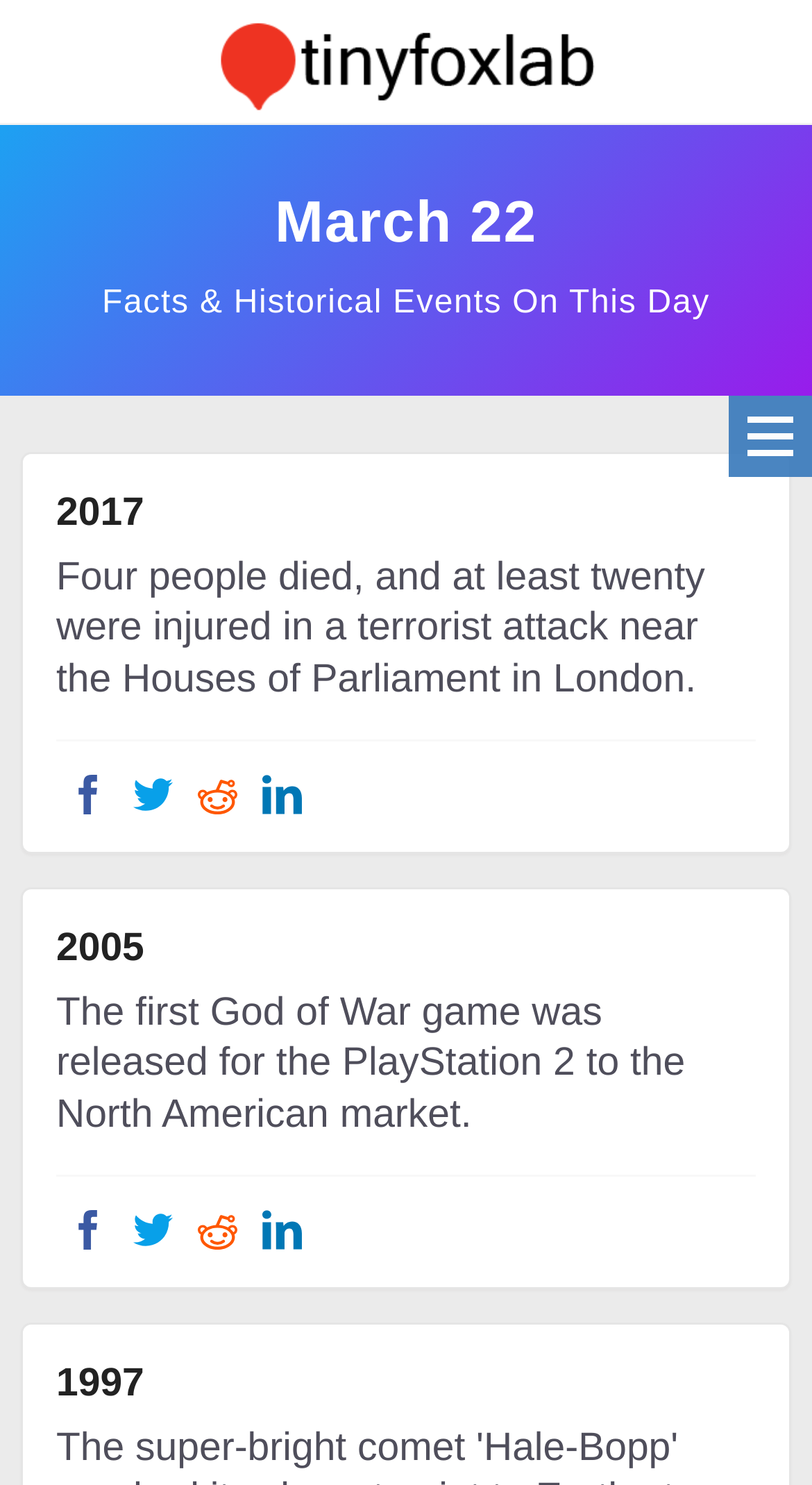Can you find the bounding box coordinates of the area I should click to execute the following instruction: "Share the event on Twitter"?

[0.149, 0.513, 0.228, 0.556]